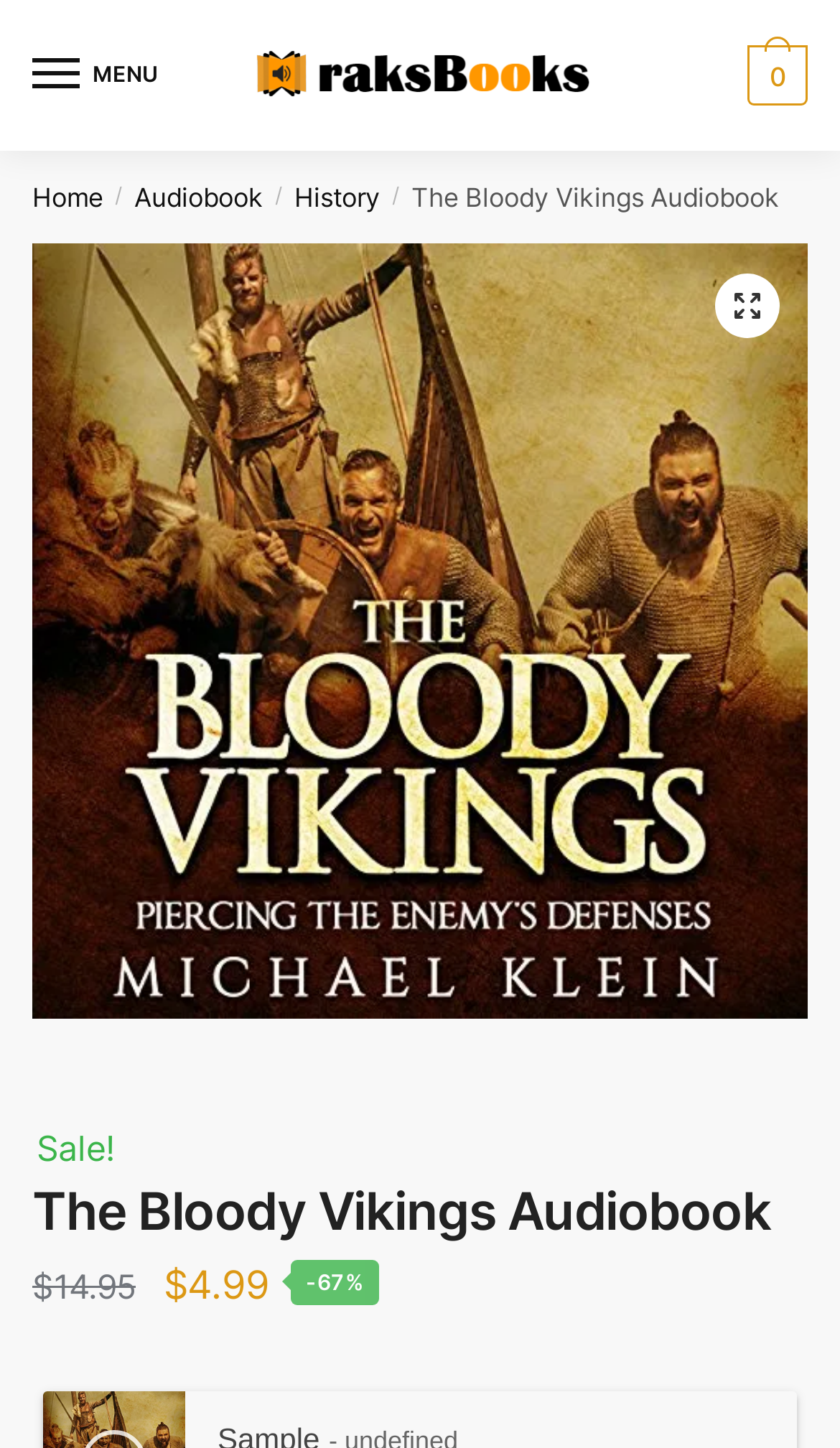Please give a short response to the question using one word or a phrase:
What is the icon next to the 'Home' link?

/